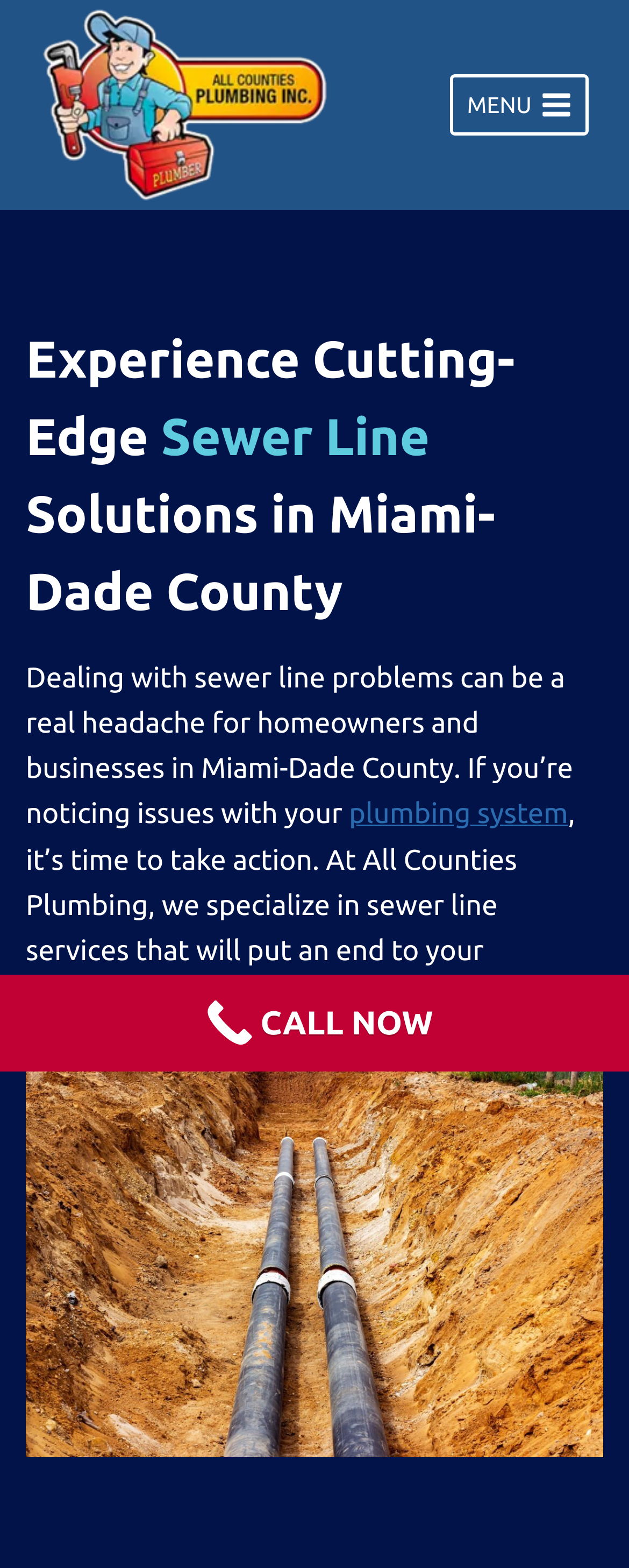Answer this question using a single word or a brief phrase:
What is the issue addressed?

Sewer line problems